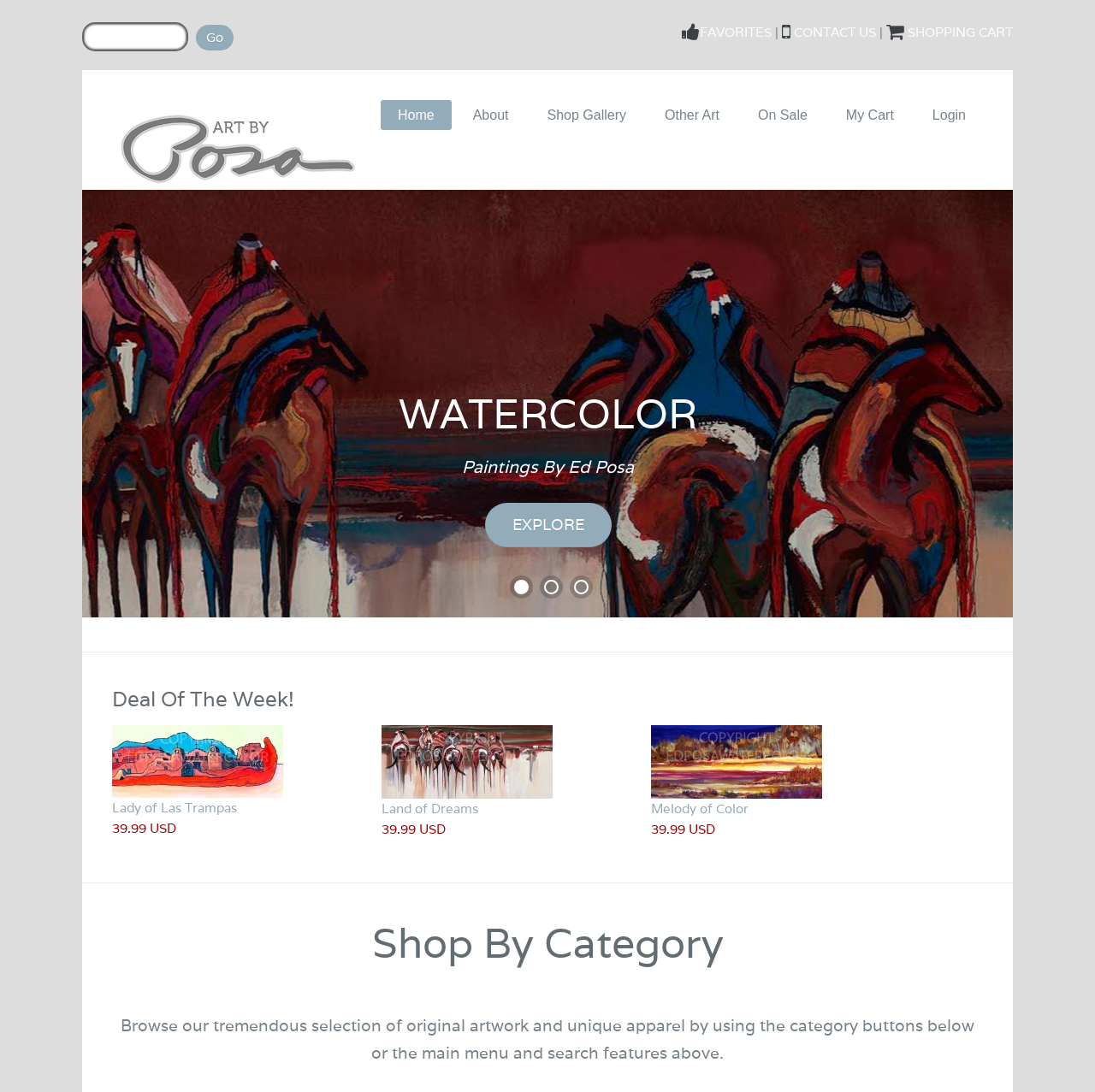Identify and provide the bounding box for the element described by: "Other Art".

[0.591, 0.092, 0.673, 0.119]